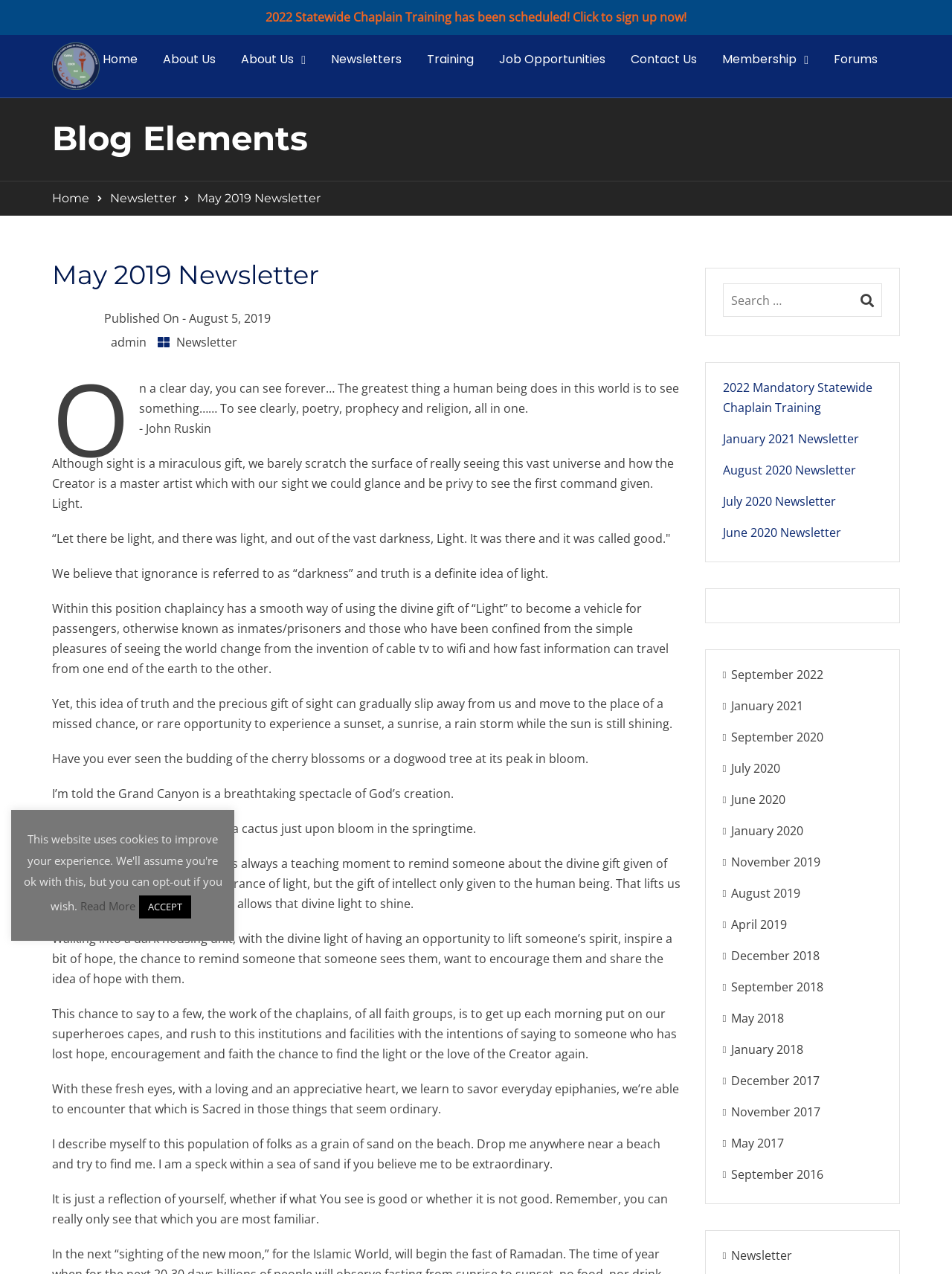Please specify the bounding box coordinates of the region to click in order to perform the following instruction: "Click the link to sign up for the 2022 Statewide Chaplain Training".

[0.279, 0.007, 0.721, 0.02]